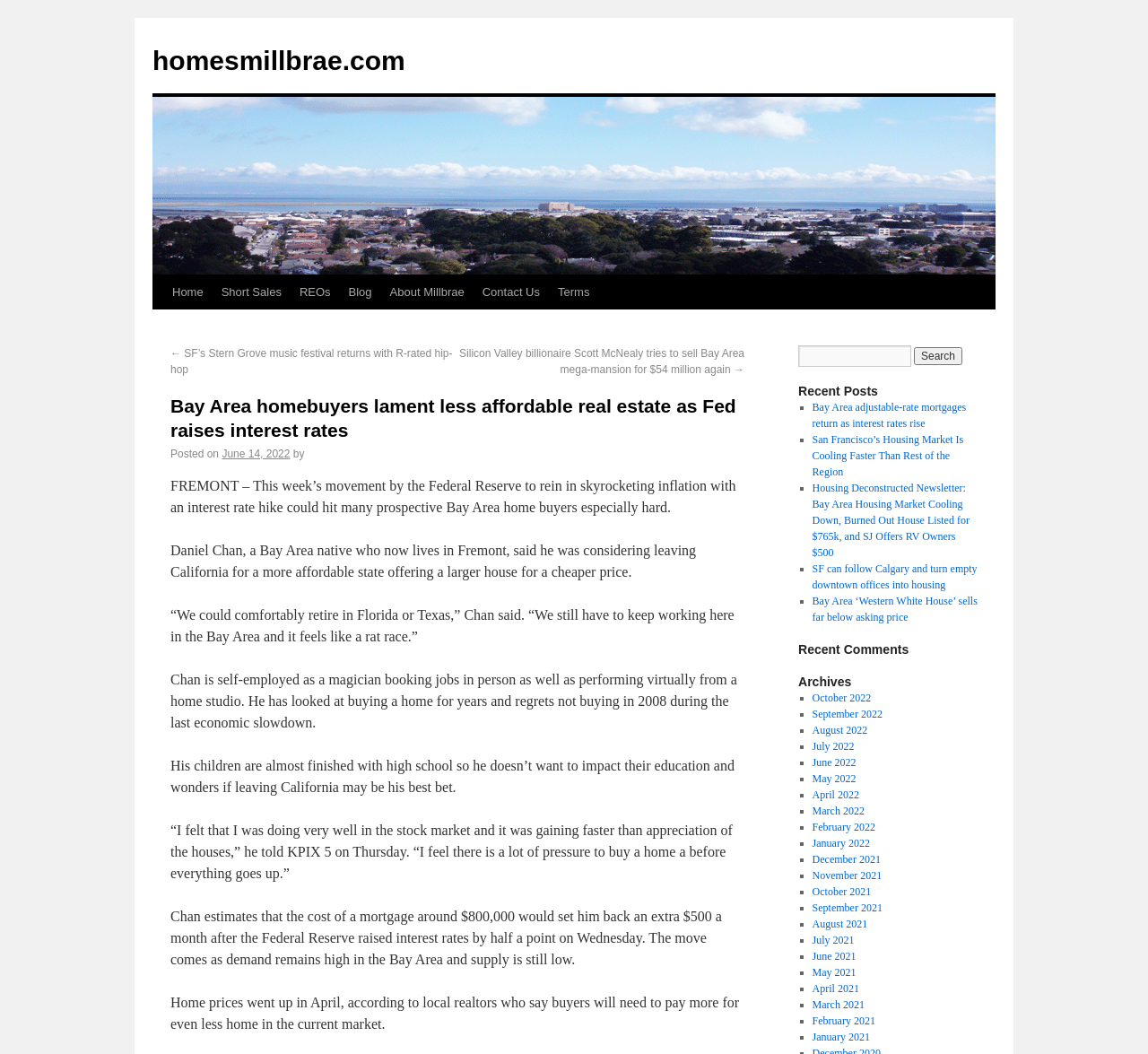Can you identify and provide the main heading of the webpage?

Bay Area homebuyers lament less affordable real estate as Fed raises interest rates